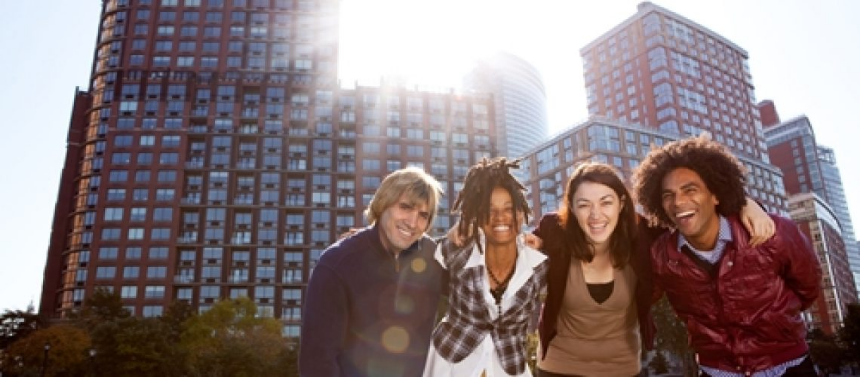What type of environment is depicted in the background?
Using the image, provide a detailed and thorough answer to the question.

The background of the image showcases modern high-rise buildings, which is a characteristic of urban environments, typically found in cities or metropolitan areas.